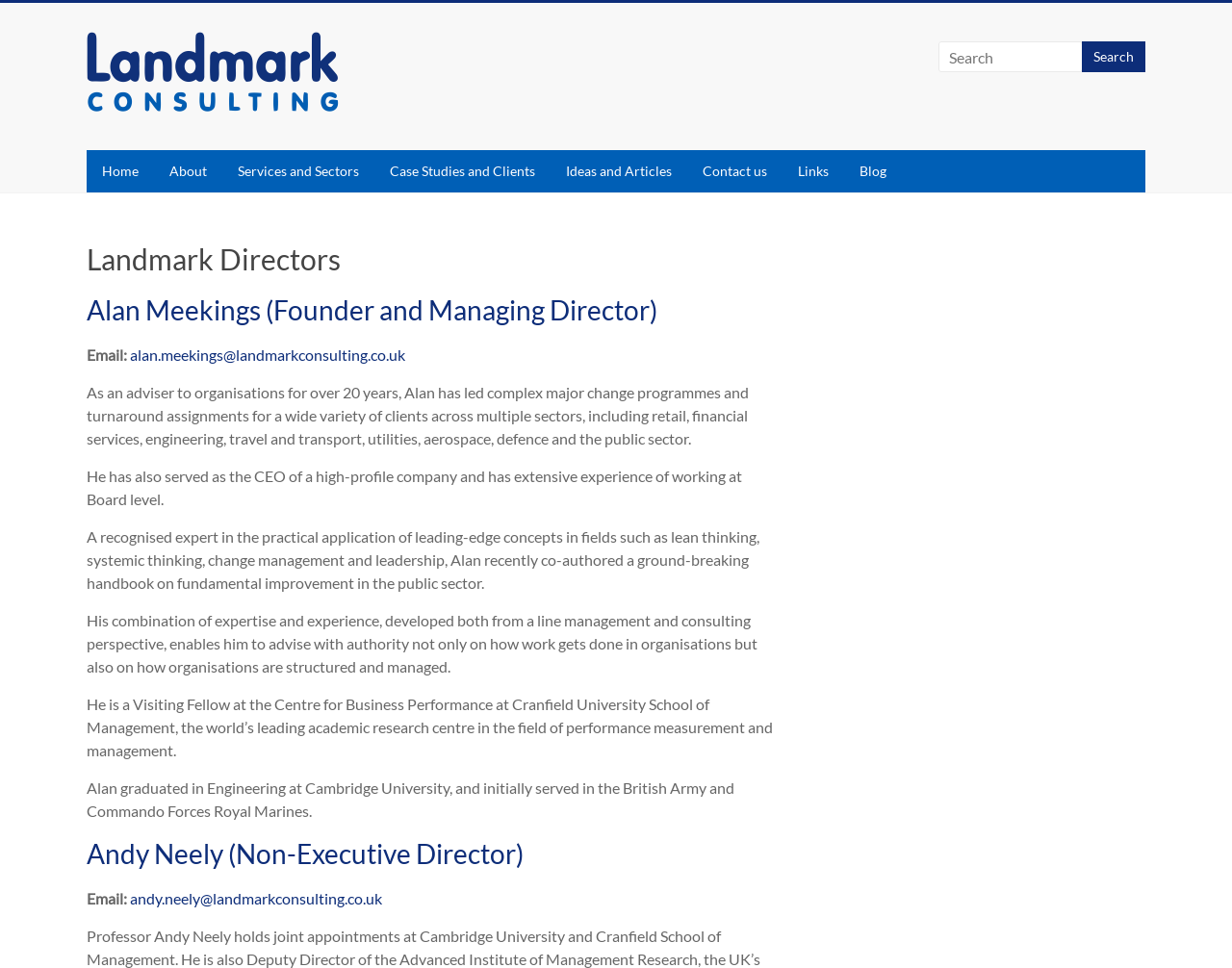Highlight the bounding box coordinates of the element you need to click to perform the following instruction: "Read about Andy Neely."

[0.07, 0.865, 0.633, 0.917]